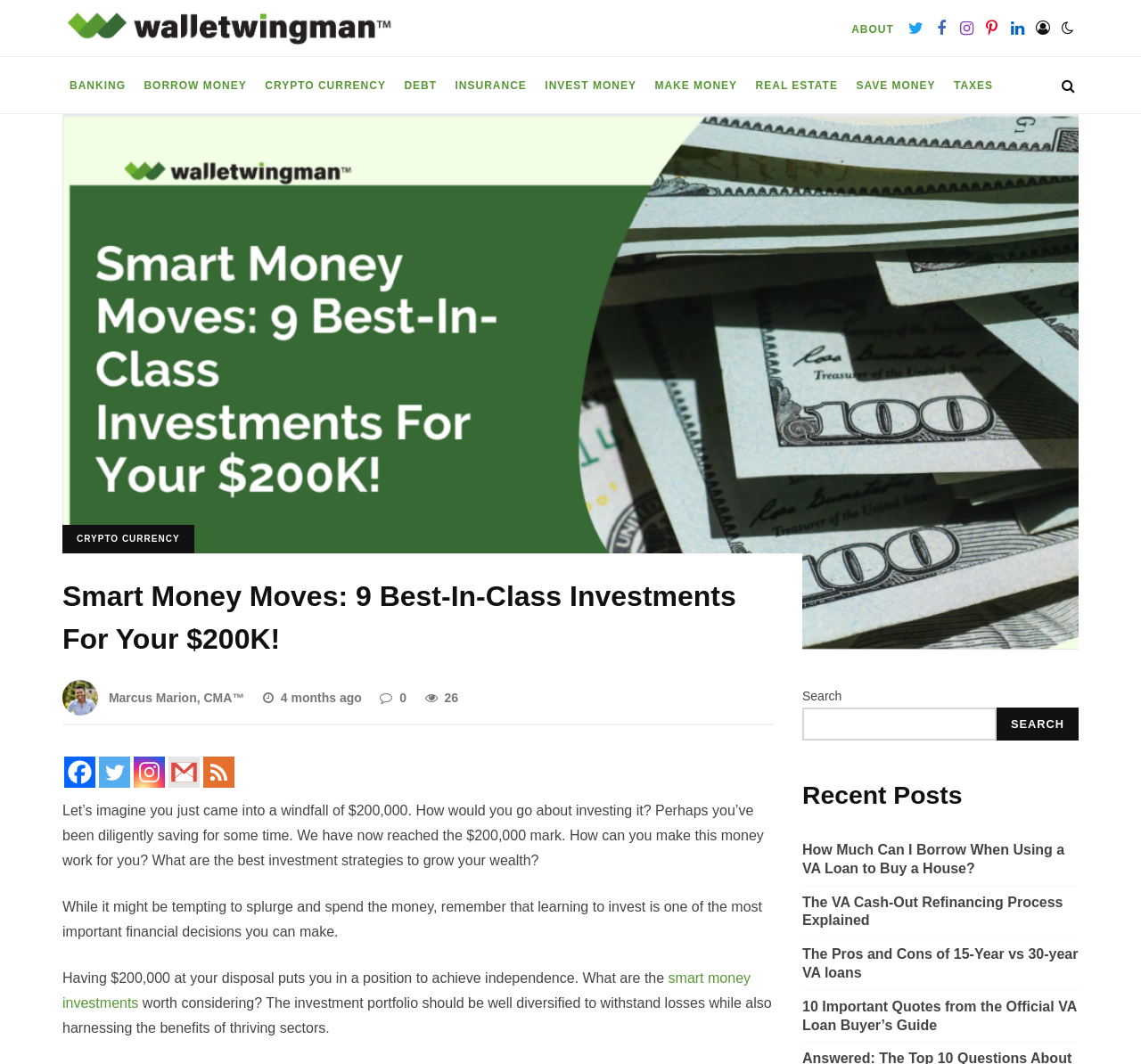Can you specify the bounding box coordinates of the area that needs to be clicked to fulfill the following instruction: "Read the 'Recent Posts'"?

[0.703, 0.73, 0.945, 0.765]